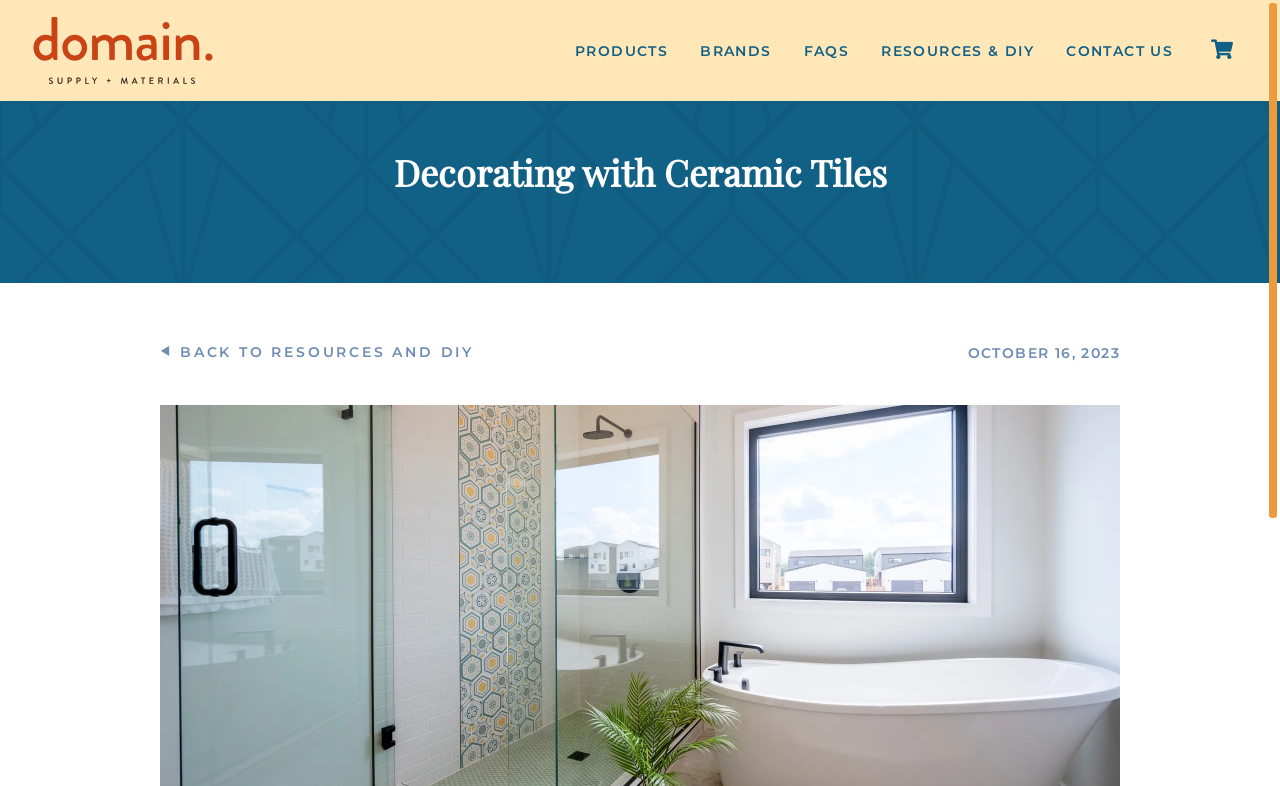Given the element description parent_node: PRODUCTSBRANDSFAQSRESOURCES & DIYCONTACT US, specify the bounding box coordinates of the corresponding UI element in the format (top-left x, top-left y, bottom-right x, bottom-right y). All values must be between 0 and 1.

[0.025, 0.022, 0.166, 0.107]